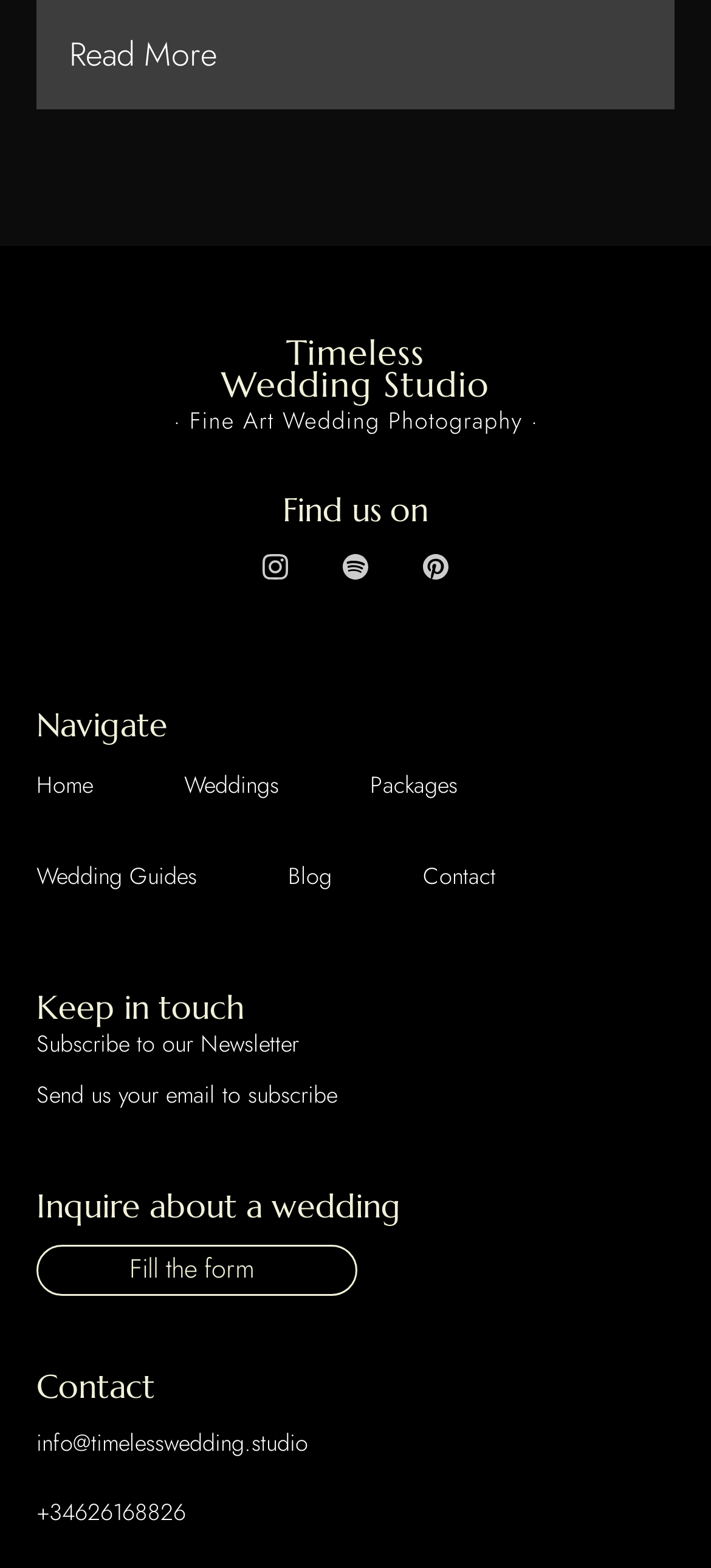What is the contact email address listed on the webpage?
Please use the image to deliver a detailed and complete answer.

The contact email address is listed at the bottom of the webpage, which is 'info@timelesswedding.studio', and its bounding box coordinates are [0.051, 0.91, 0.433, 0.931], indicating its position on the webpage.